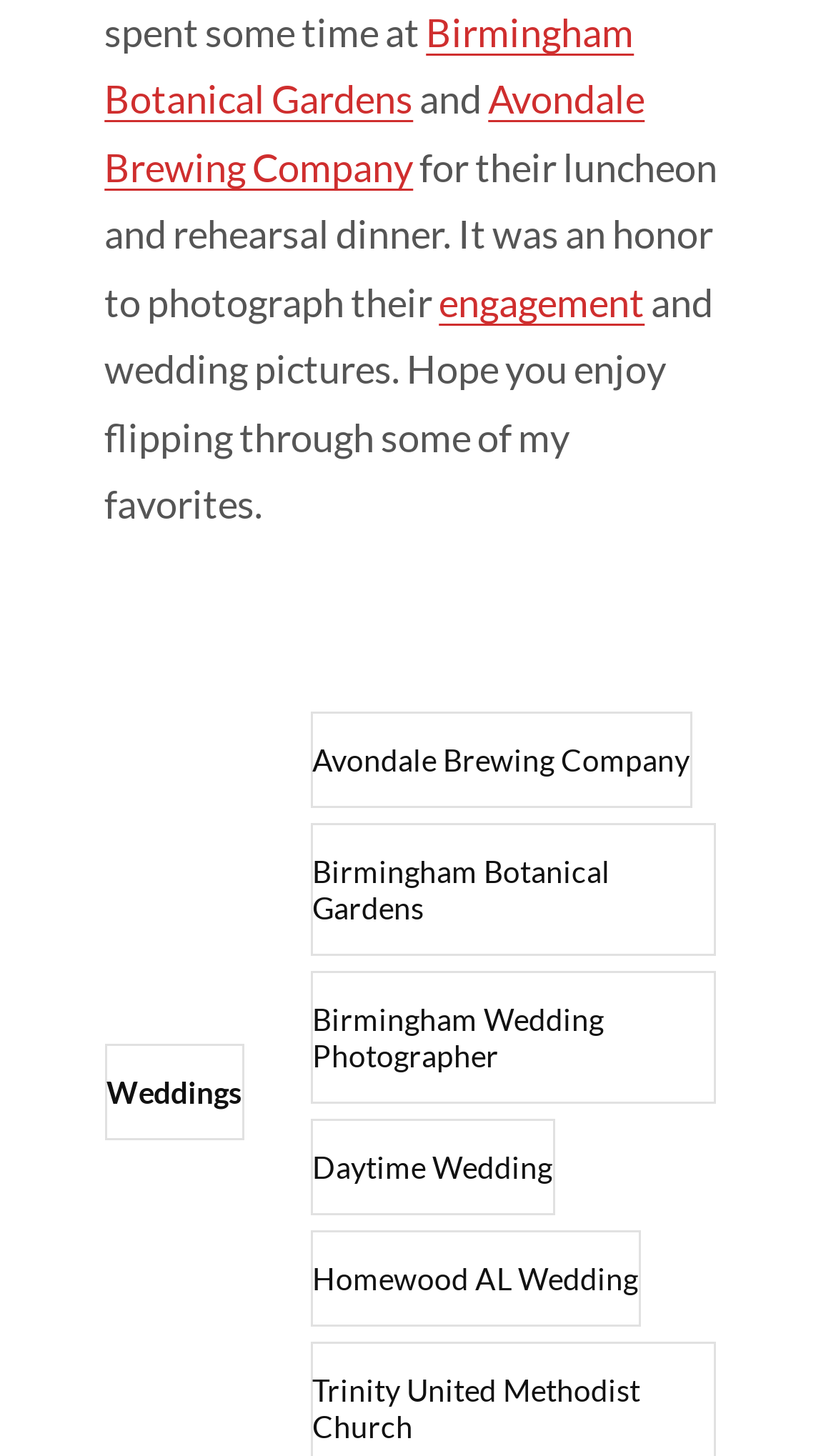What is the name of the company mentioned?
Deliver a detailed and extensive answer to the question.

The name of the company mentioned is Avondale Brewing Company, which is a link on the webpage, indicating that it might be a relevant location for the content of the webpage.